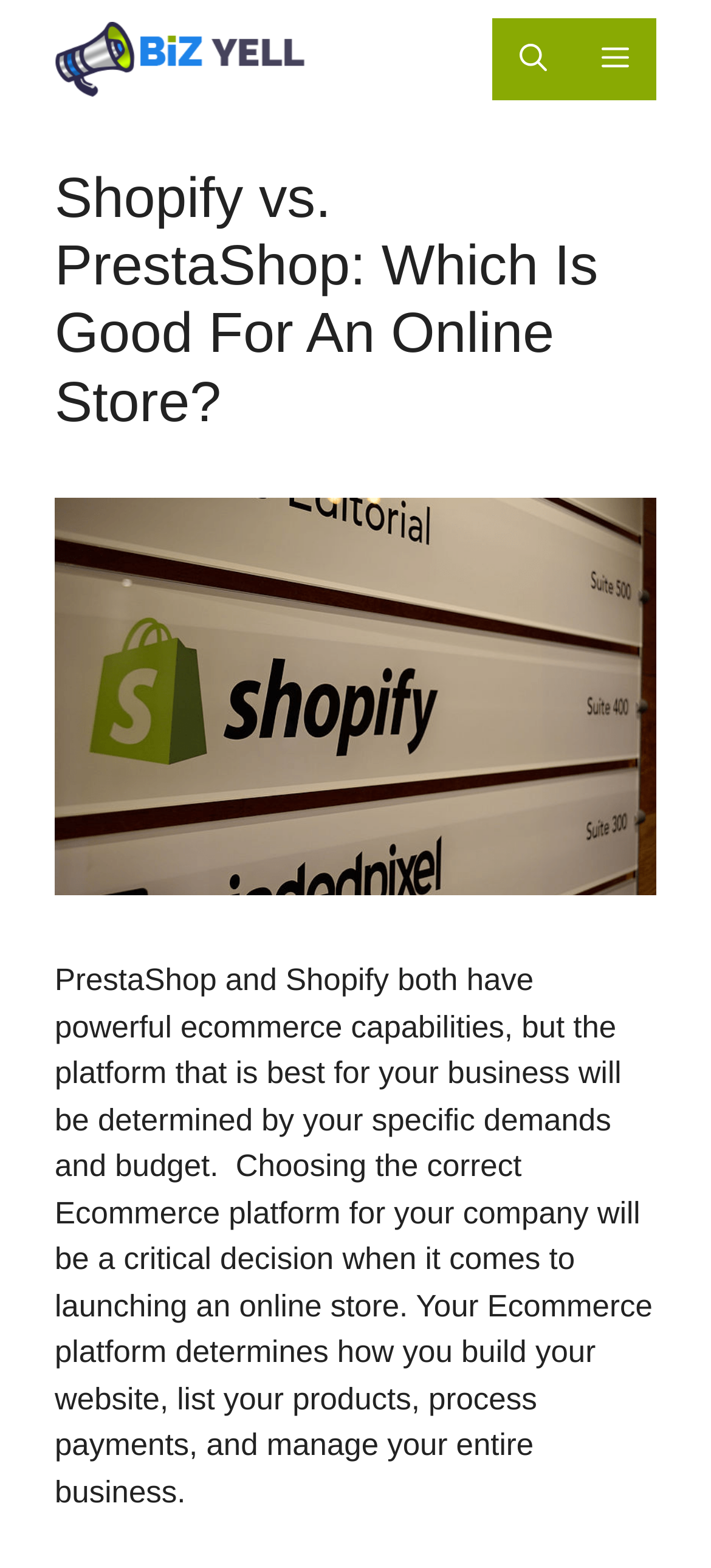Show the bounding box coordinates for the HTML element as described: "Menu".

[0.808, 0.012, 0.923, 0.064]